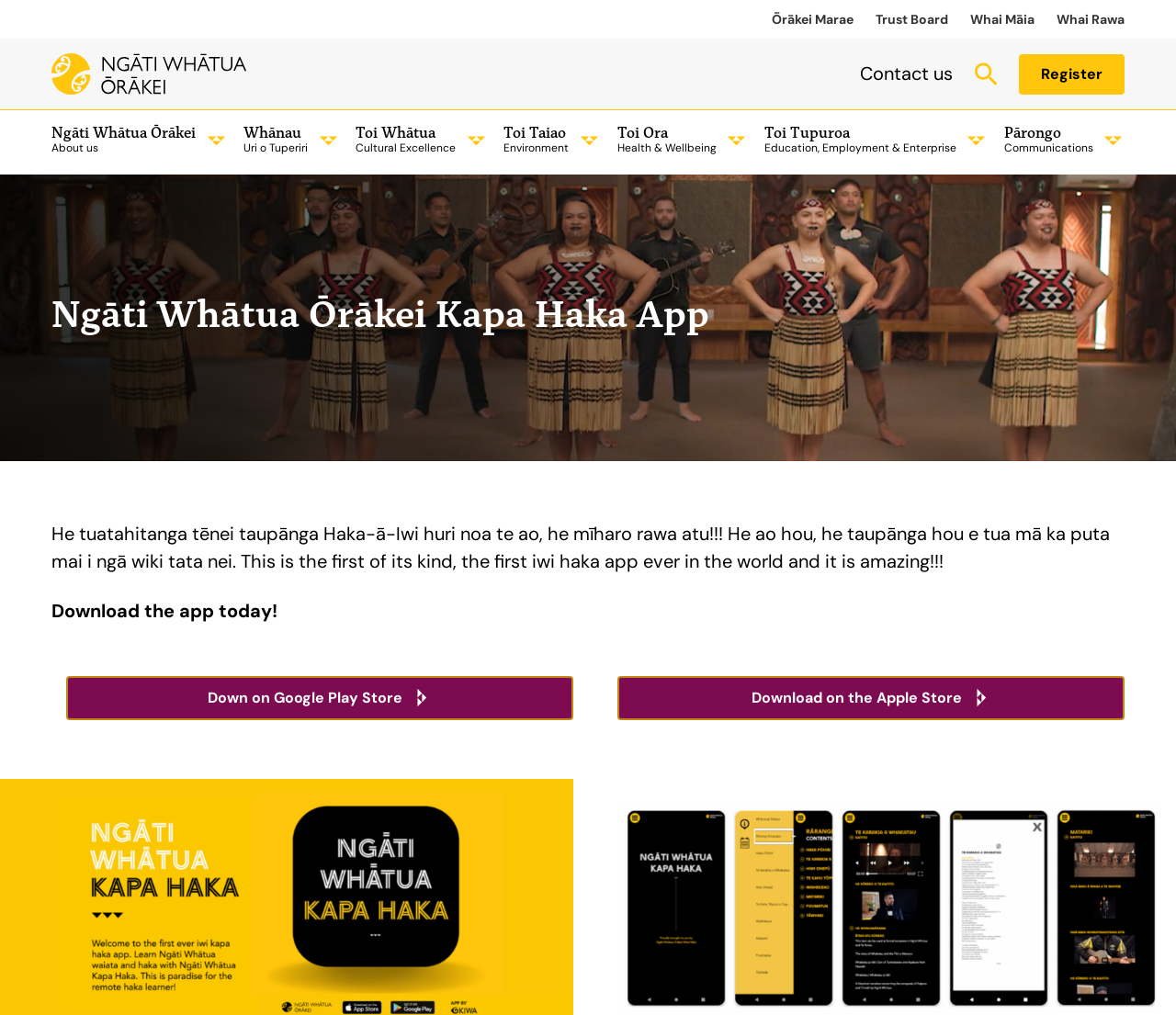Predict the bounding box coordinates for the UI element described as: "Sun Basket". The coordinates should be four float numbers between 0 and 1, presented as [left, top, right, bottom].

None